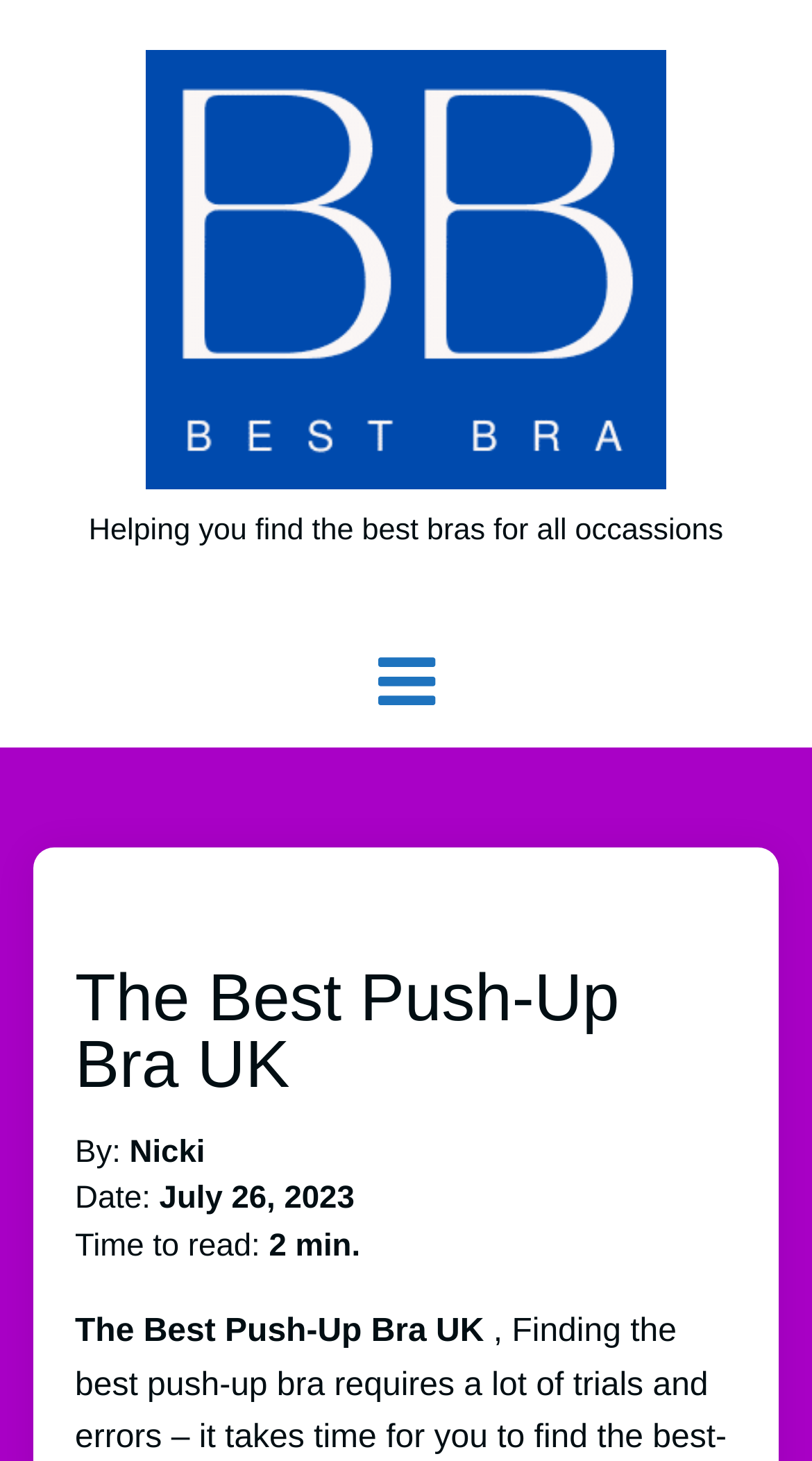What is the name of the website?
Look at the image and answer the question using a single word or phrase.

Best Bra UK